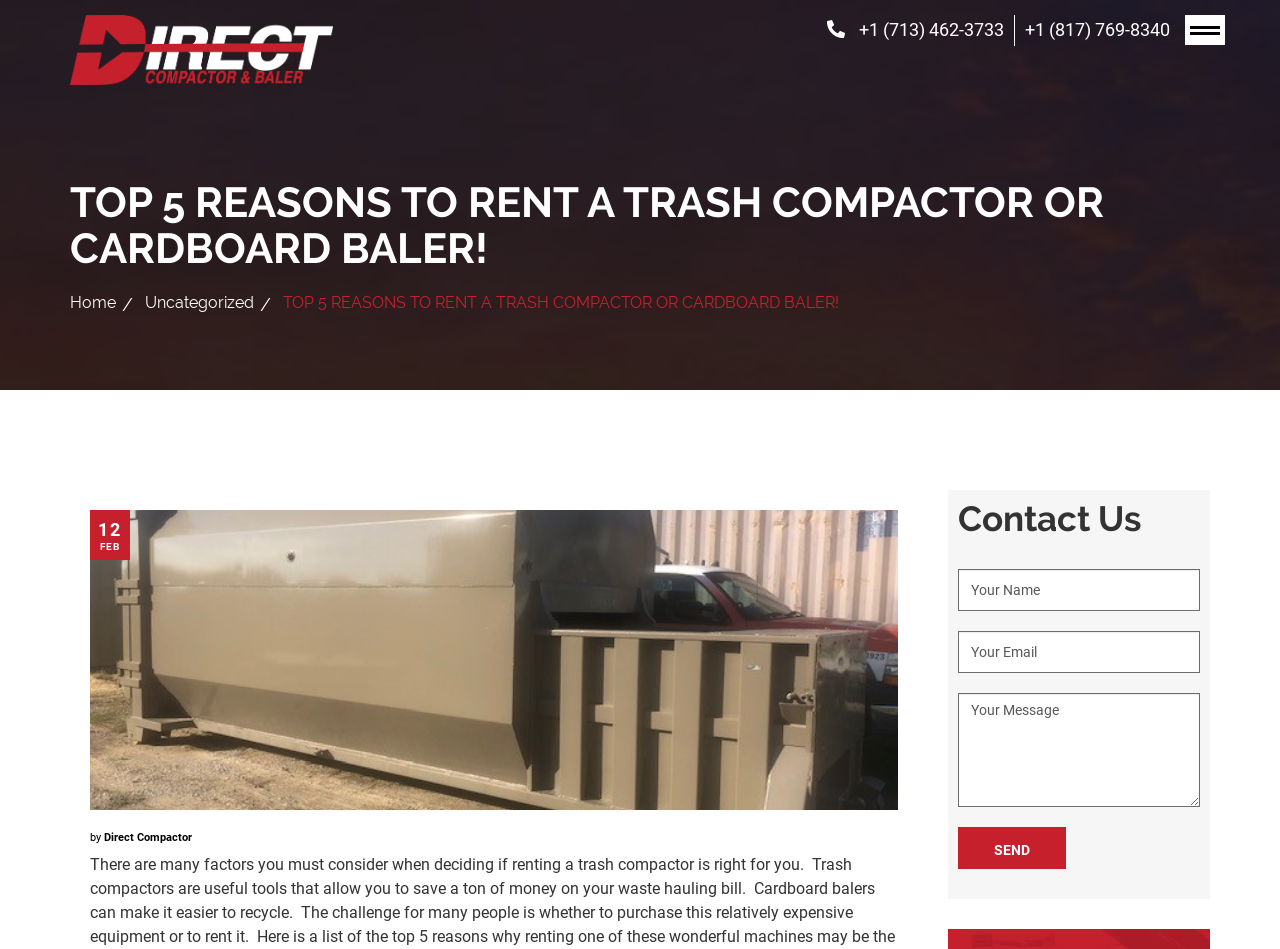Identify the coordinates of the bounding box for the element described below: "name="c-name" placeholder="Your Name"". Return the coordinates as four float numbers between 0 and 1: [left, top, right, bottom].

[0.748, 0.599, 0.938, 0.643]